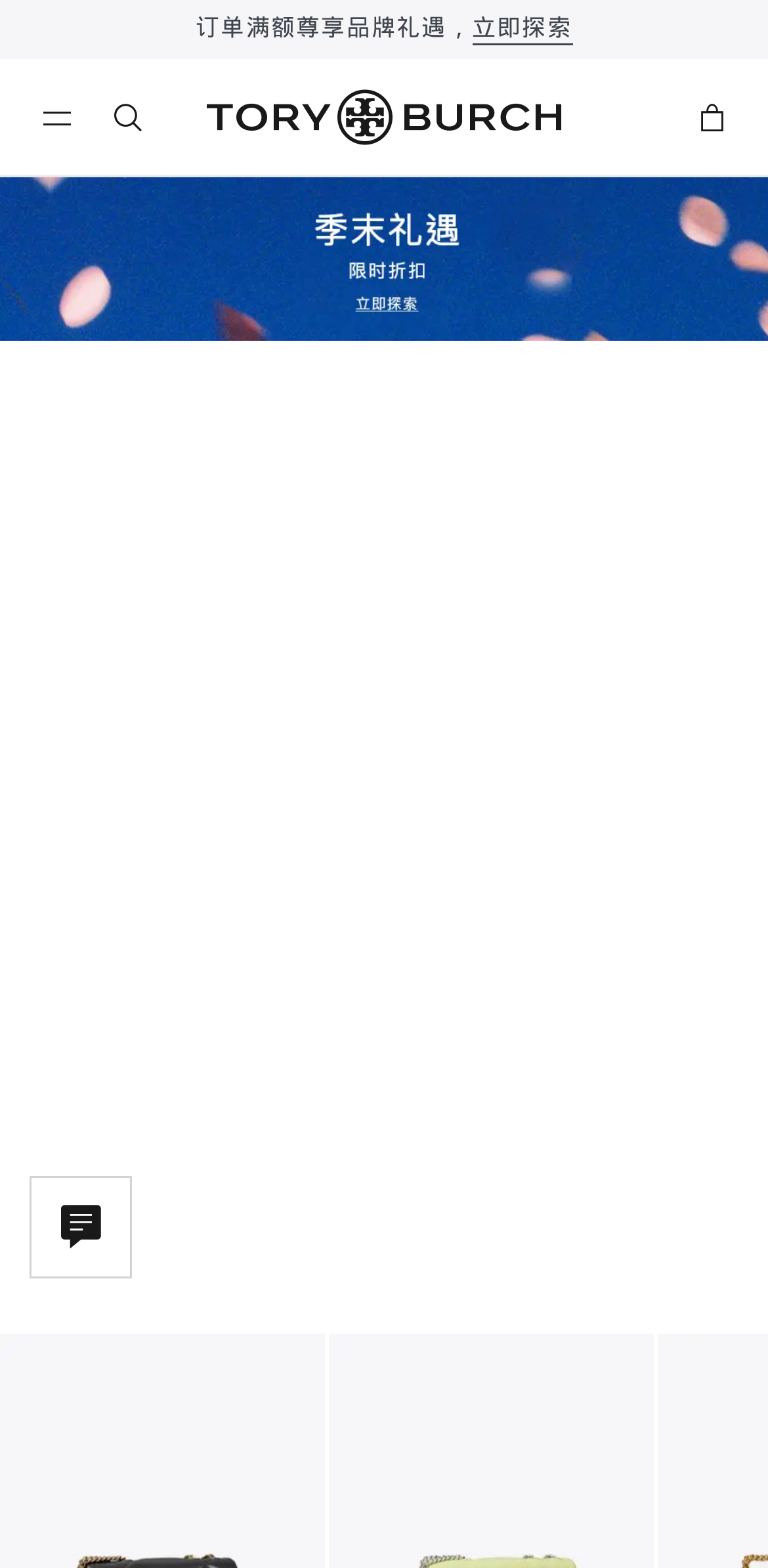Find the bounding box coordinates for the element described here: "Home".

None